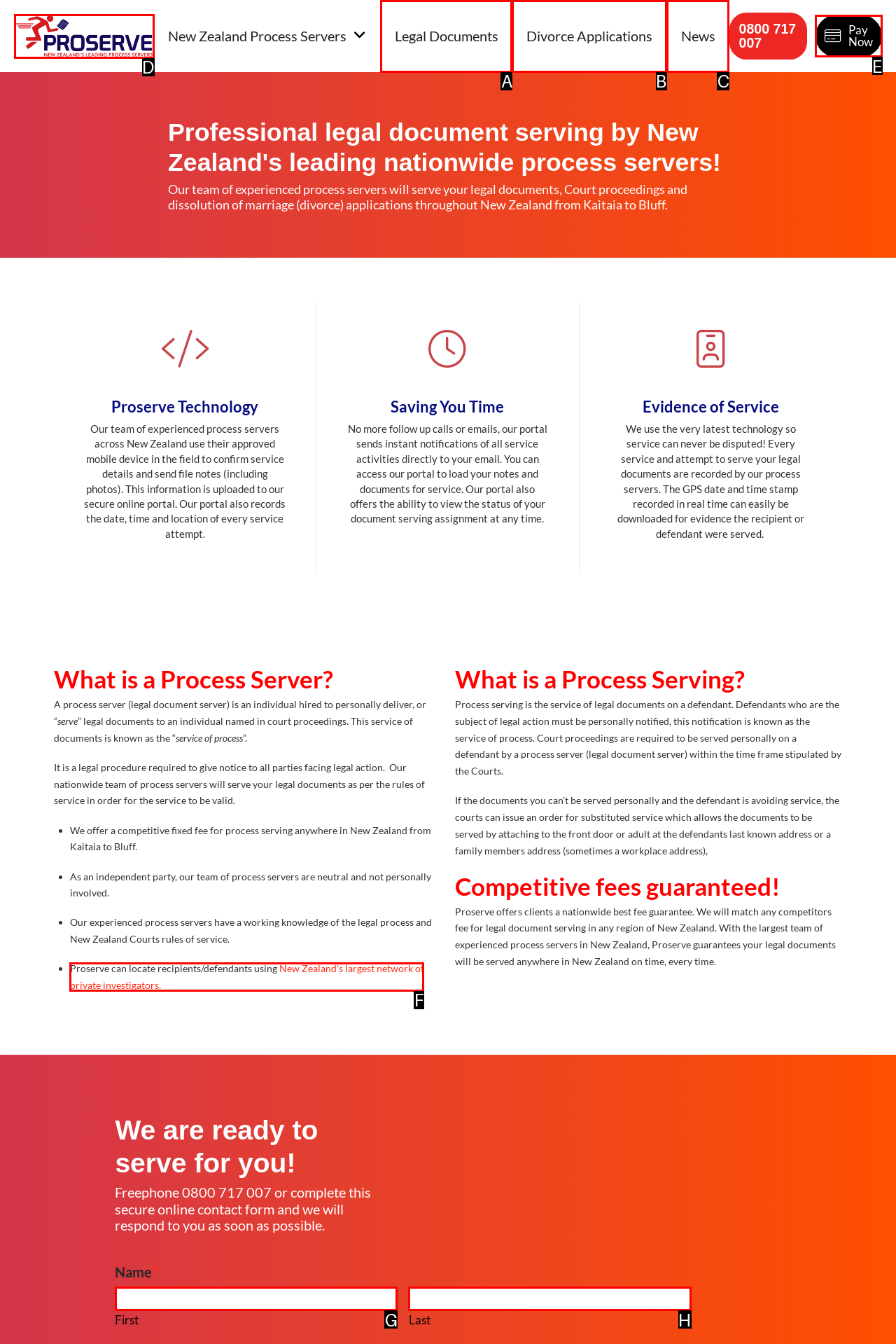Select the option that fits this description: News
Answer with the corresponding letter directly.

C